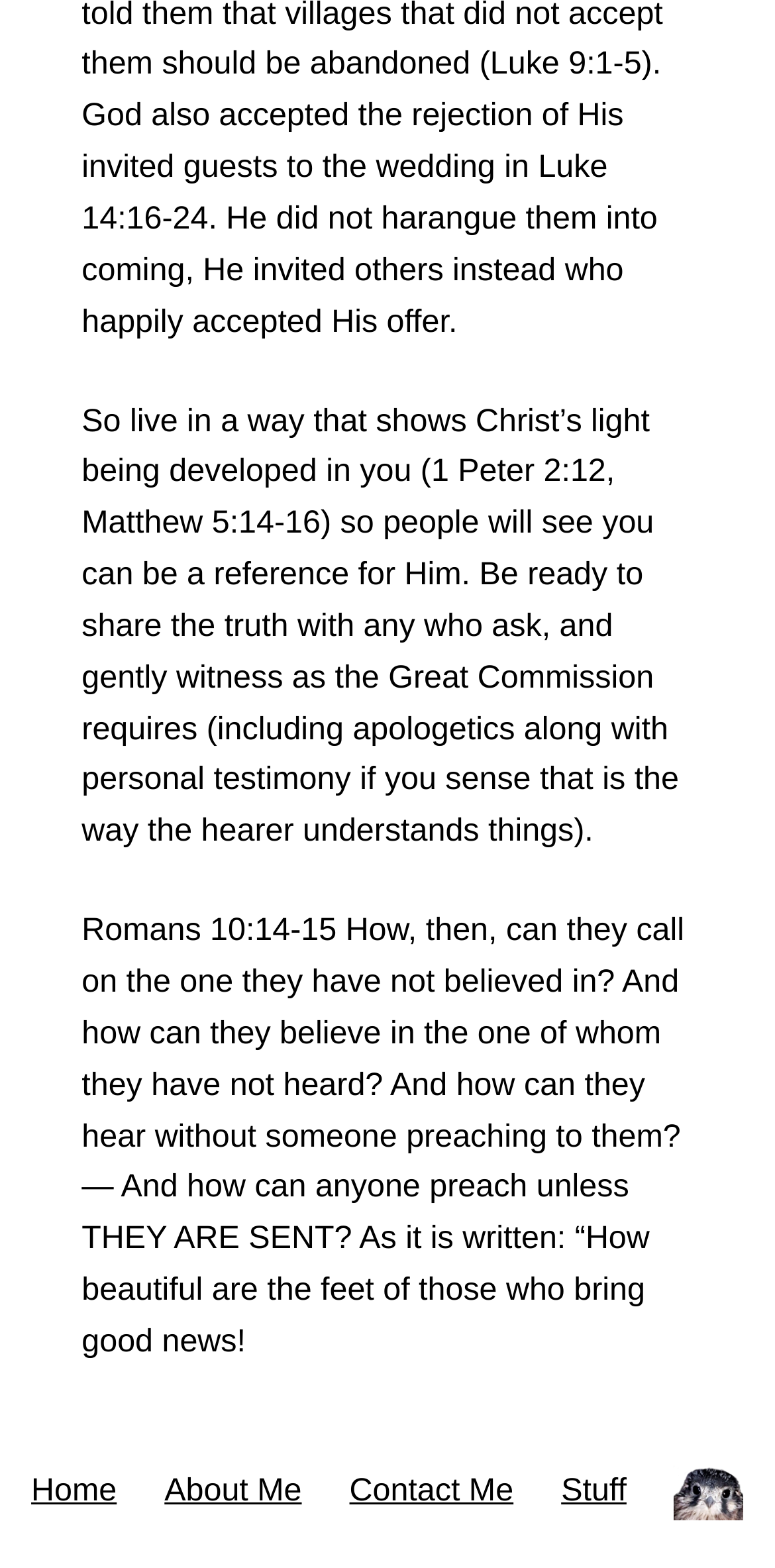Provide a one-word or short-phrase answer to the question:
What is the purpose of the website?

Sharing Christian beliefs